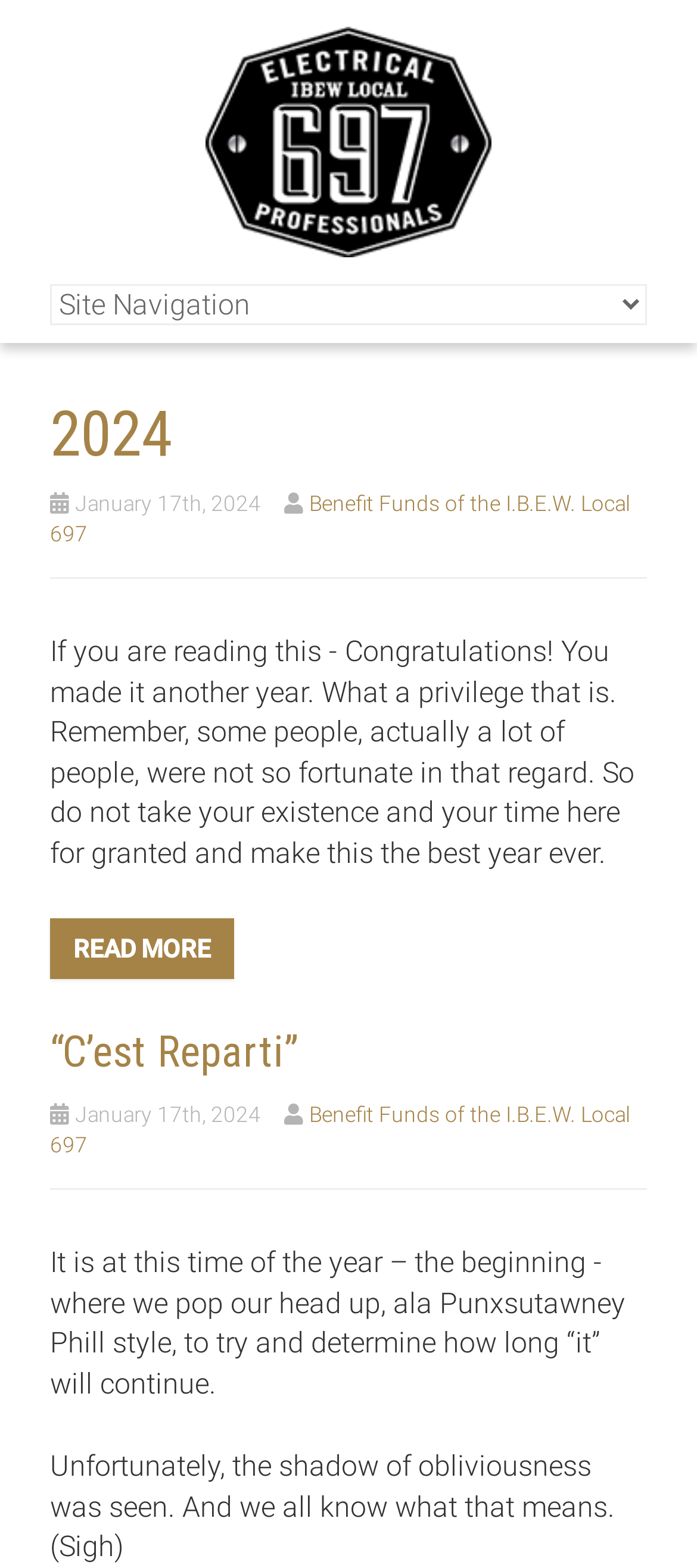Given the following UI element description: "“C’est Reparti”", find the bounding box coordinates in the webpage screenshot.

[0.072, 0.655, 0.428, 0.686]